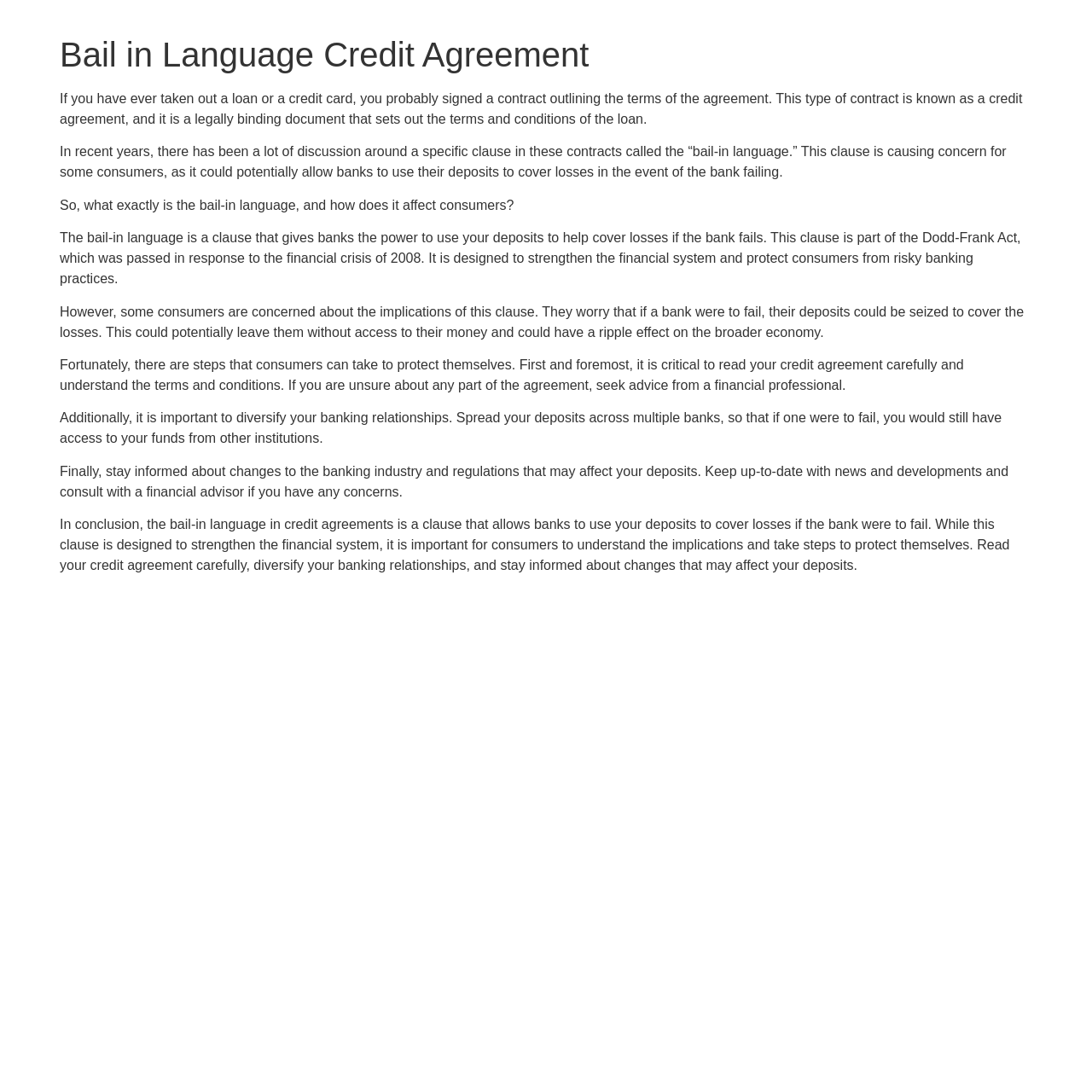What is the purpose of the bail-in language?
Please give a detailed and thorough answer to the question, covering all relevant points.

The webpage explains that the bail-in language is part of the Dodd-Frank Act, which was passed in response to the financial crisis of 2008. The purpose of this clause is to strengthen the financial system and protect consumers from risky banking practices. This is mentioned in the fourth paragraph of the webpage, which states 'The bail-in language is a clause that gives banks the power to use your deposits to help cover losses if the bank fails. This clause is part of the Dodd-Frank Act, which was passed in response to the financial crisis of 2008. It is designed to strengthen the financial system and protect consumers from risky banking practices.'